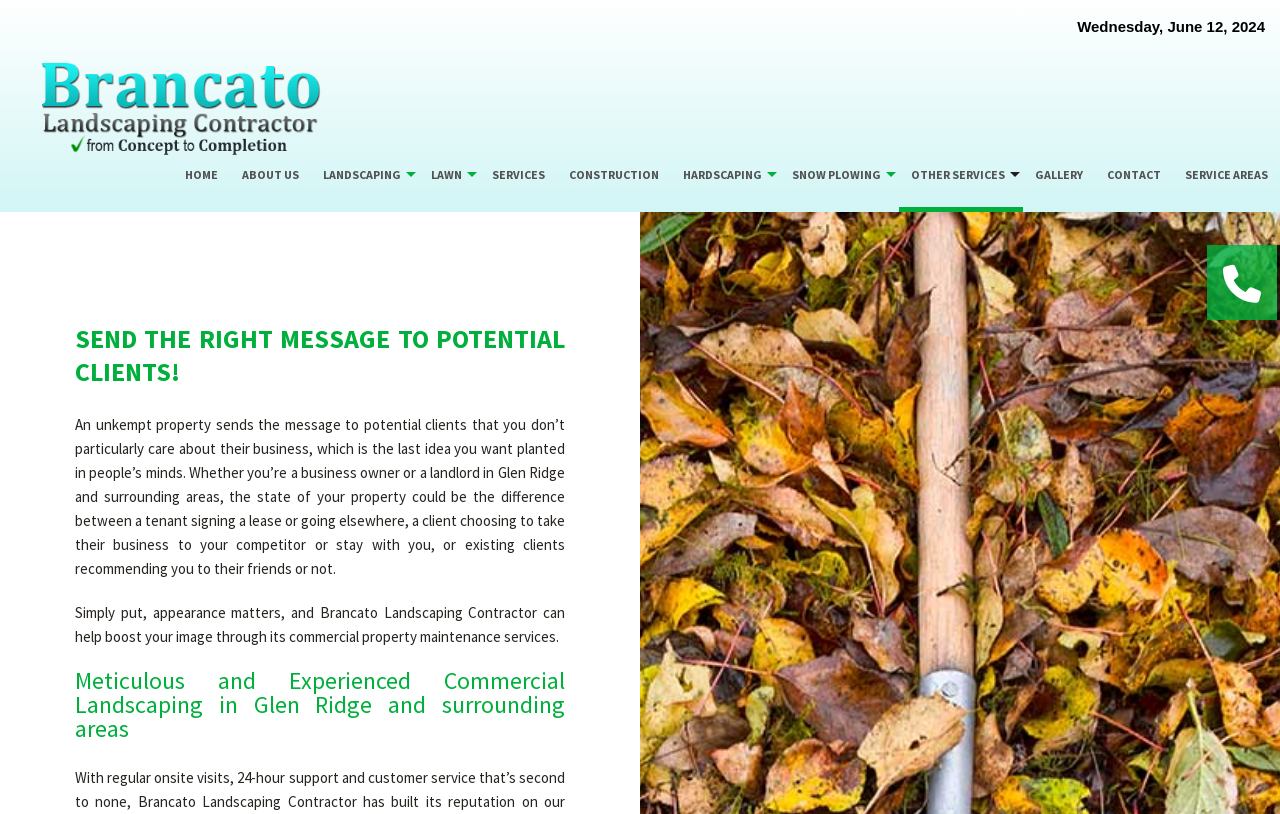Locate the bounding box coordinates of the area to click to fulfill this instruction: "View COMMERCIAL LANDSCAPING services". The bounding box should be presented as four float numbers between 0 and 1, in the order [left, top, right, bottom].

[0.266, 0.199, 0.304, 0.242]